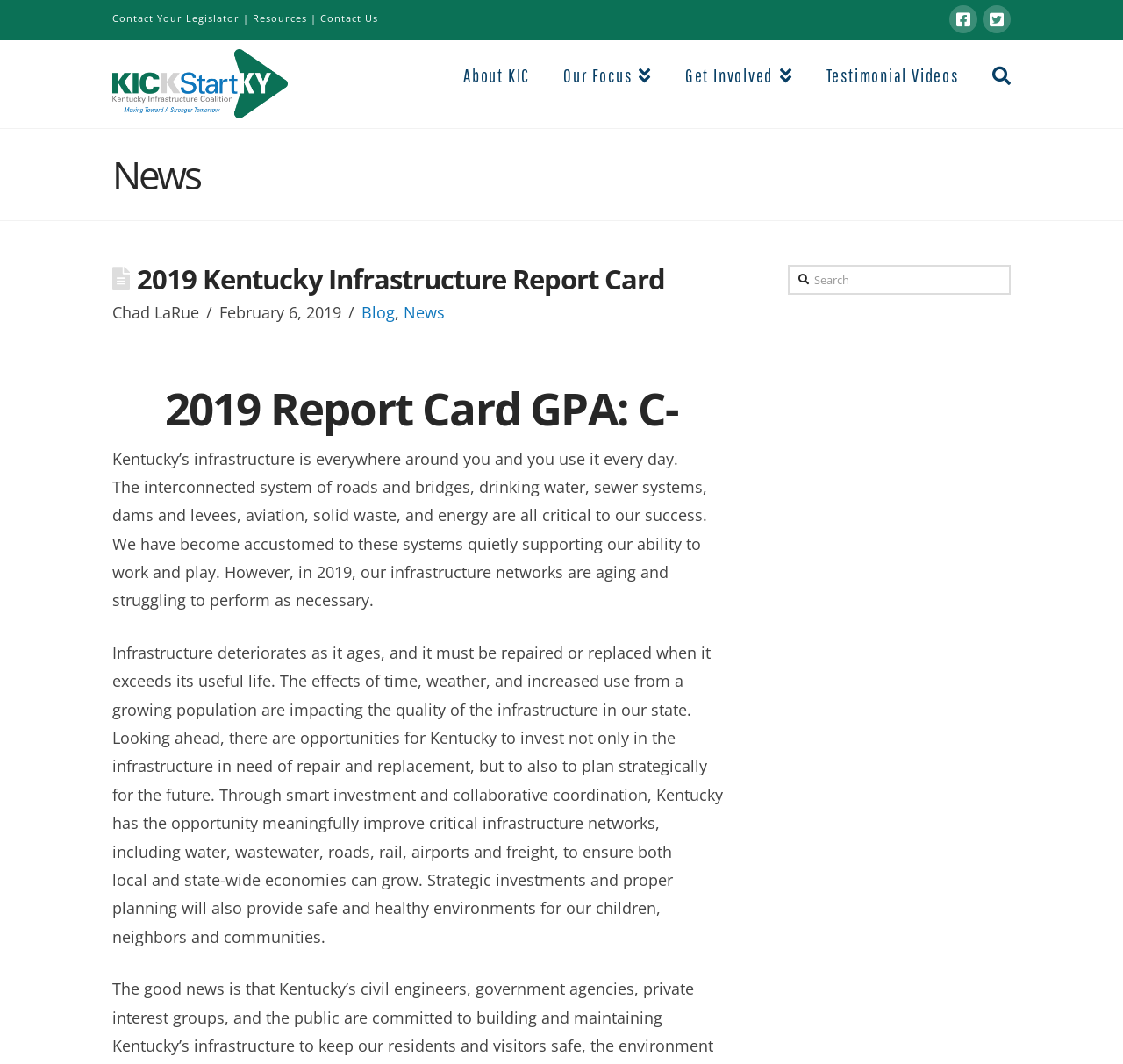Provide a single word or phrase answer to the question: 
What is the topic of the news section?

2019 Kentucky Infrastructure Report Card